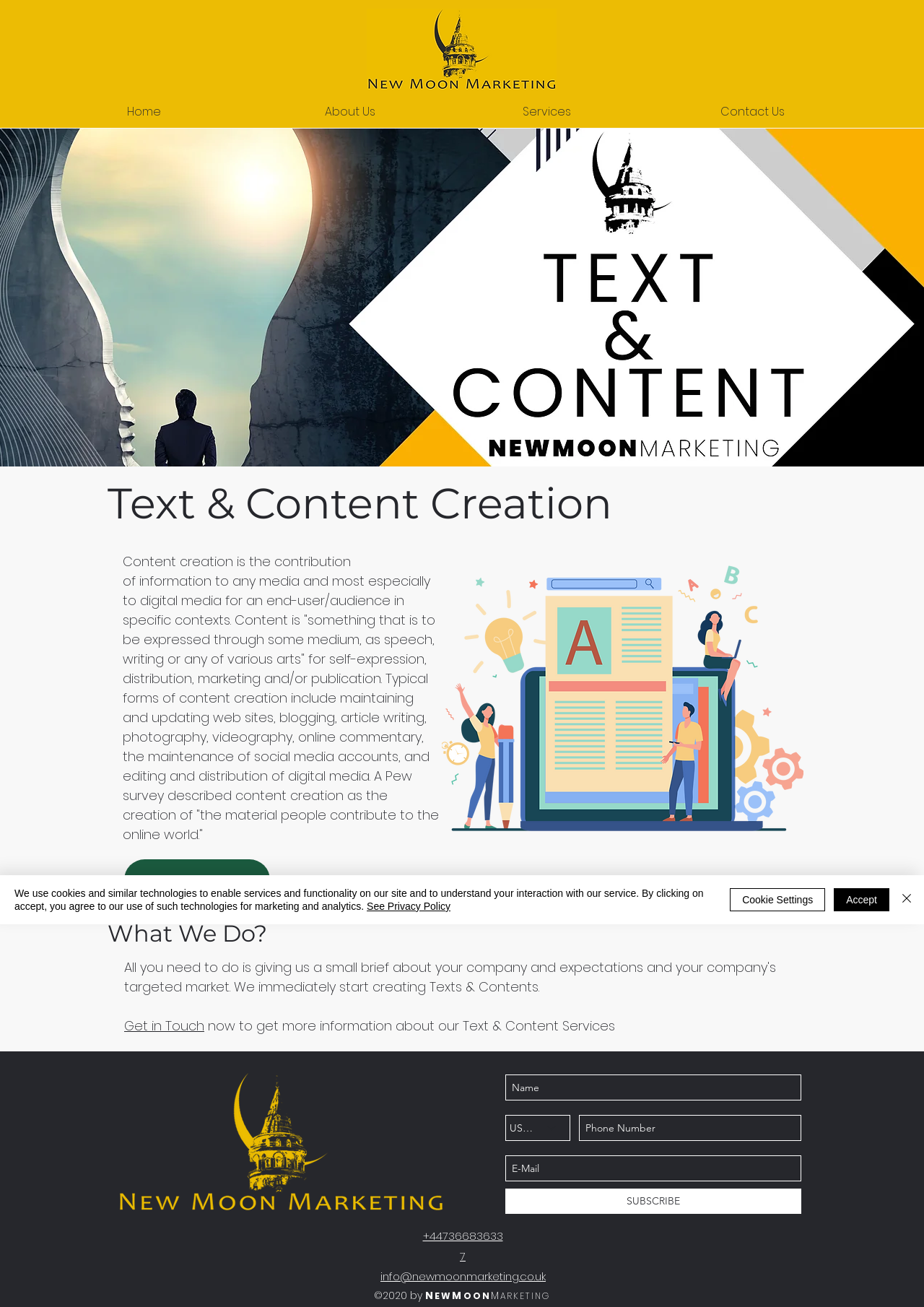Using floating point numbers between 0 and 1, provide the bounding box coordinates in the format (top-left x, top-left y, bottom-right x, bottom-right y). Locate the UI element described here: About Us

[0.344, 0.077, 0.558, 0.094]